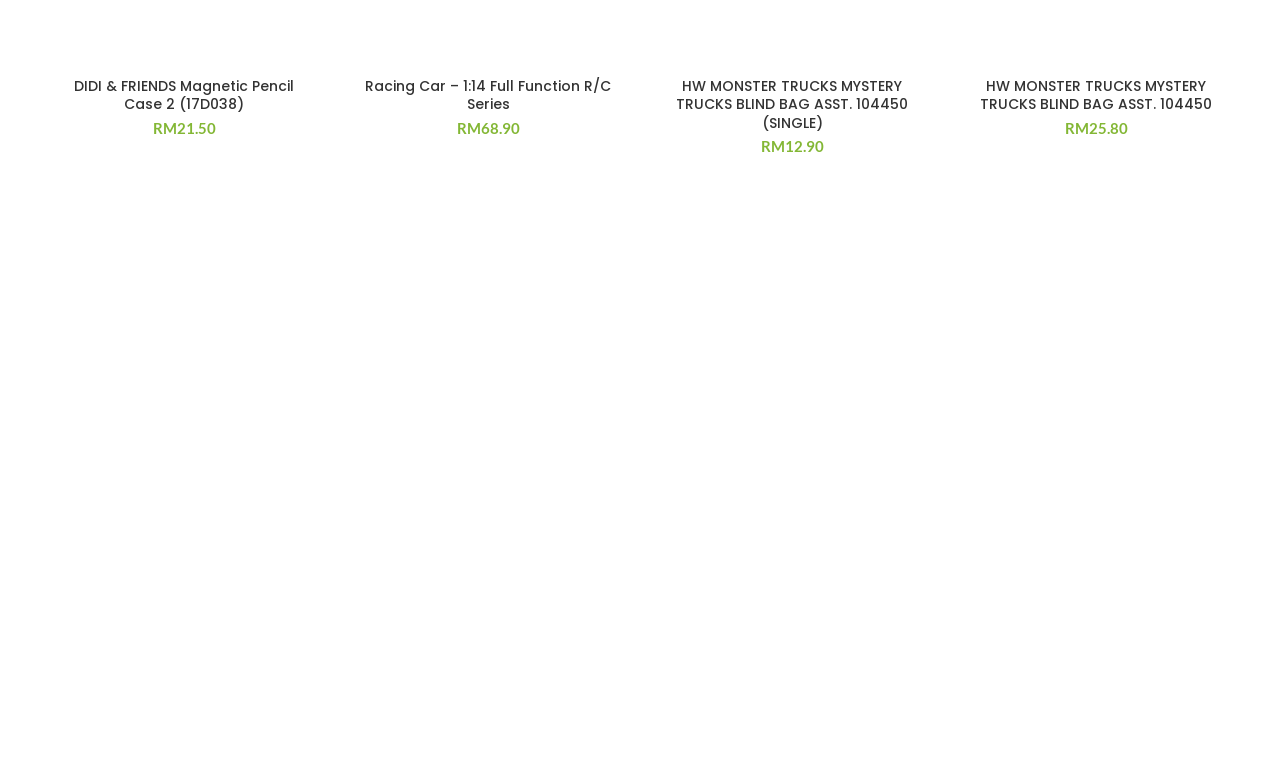Given the element description Add to cart, specify the bounding box coordinates of the corresponding UI element in the format (top-left x, top-left y, bottom-right x, bottom-right y). All values must be between 0 and 1.

[0.037, 0.896, 0.149, 0.95]